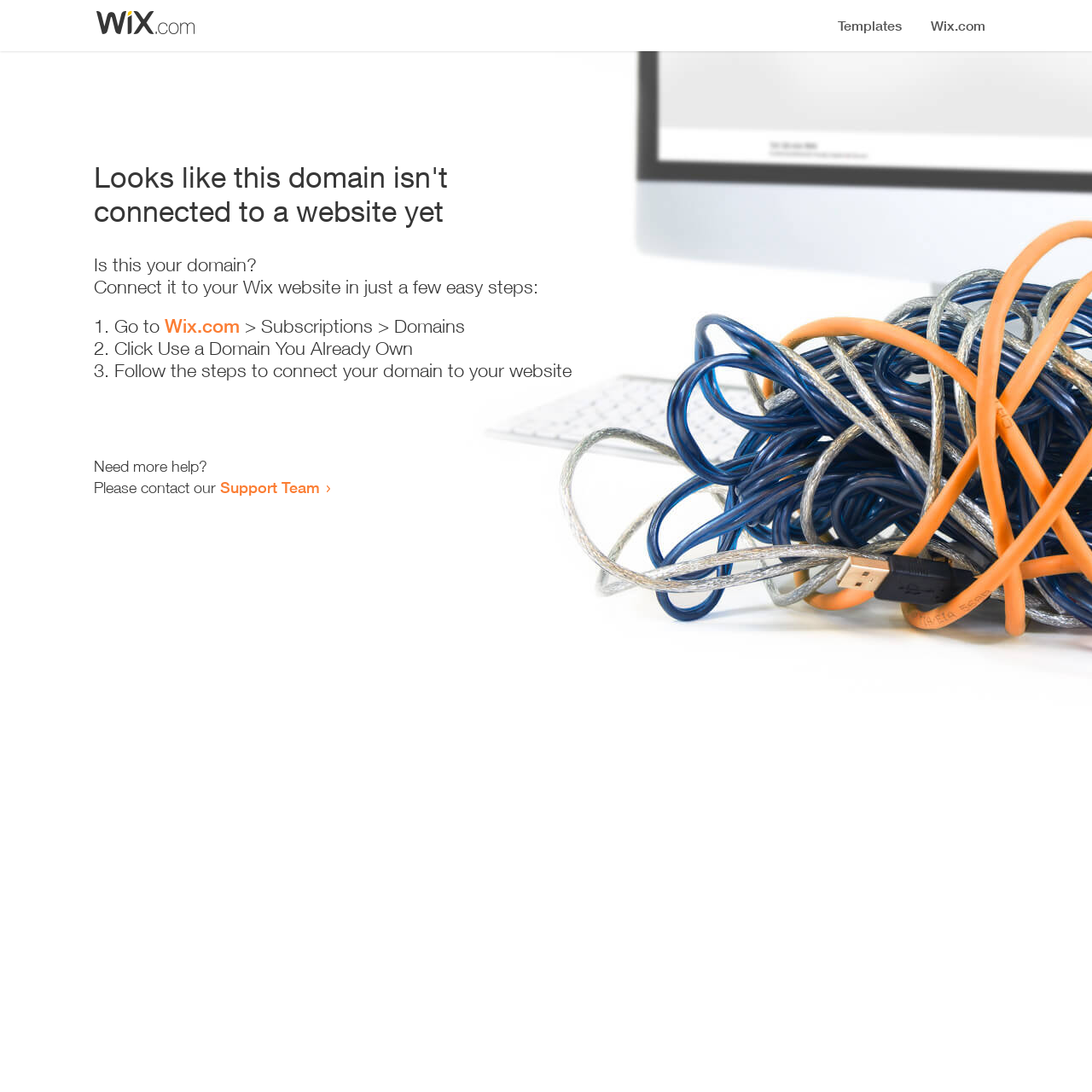Specify the bounding box coordinates (top-left x, top-left y, bottom-right x, bottom-right y) of the UI element in the screenshot that matches this description: Wix.com

[0.151, 0.288, 0.22, 0.309]